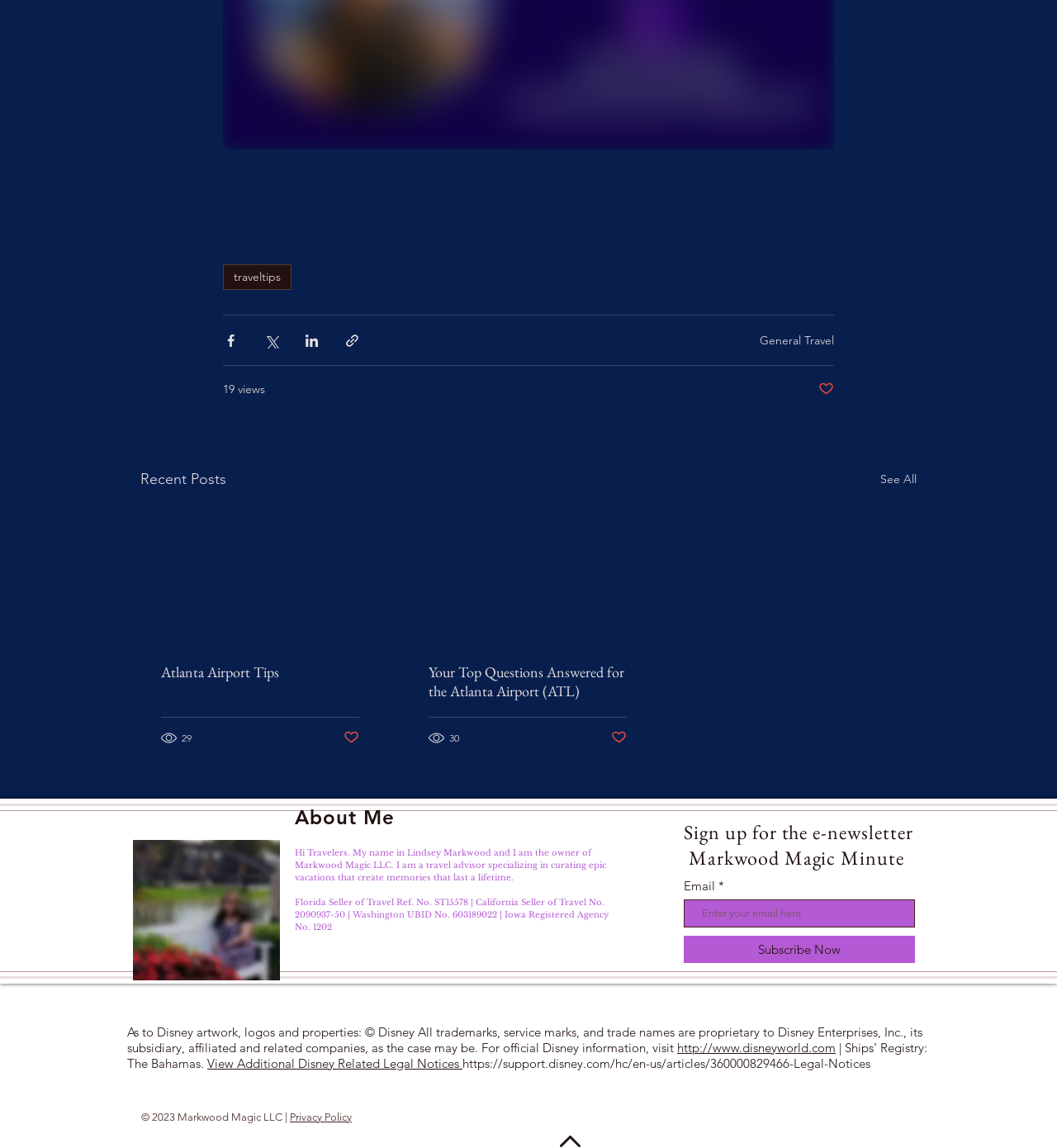Determine the bounding box coordinates of the clickable element to complete this instruction: "Enter email address in the 'Email *' field". Provide the coordinates in the format of four float numbers between 0 and 1, [left, top, right, bottom].

[0.647, 0.783, 0.866, 0.808]